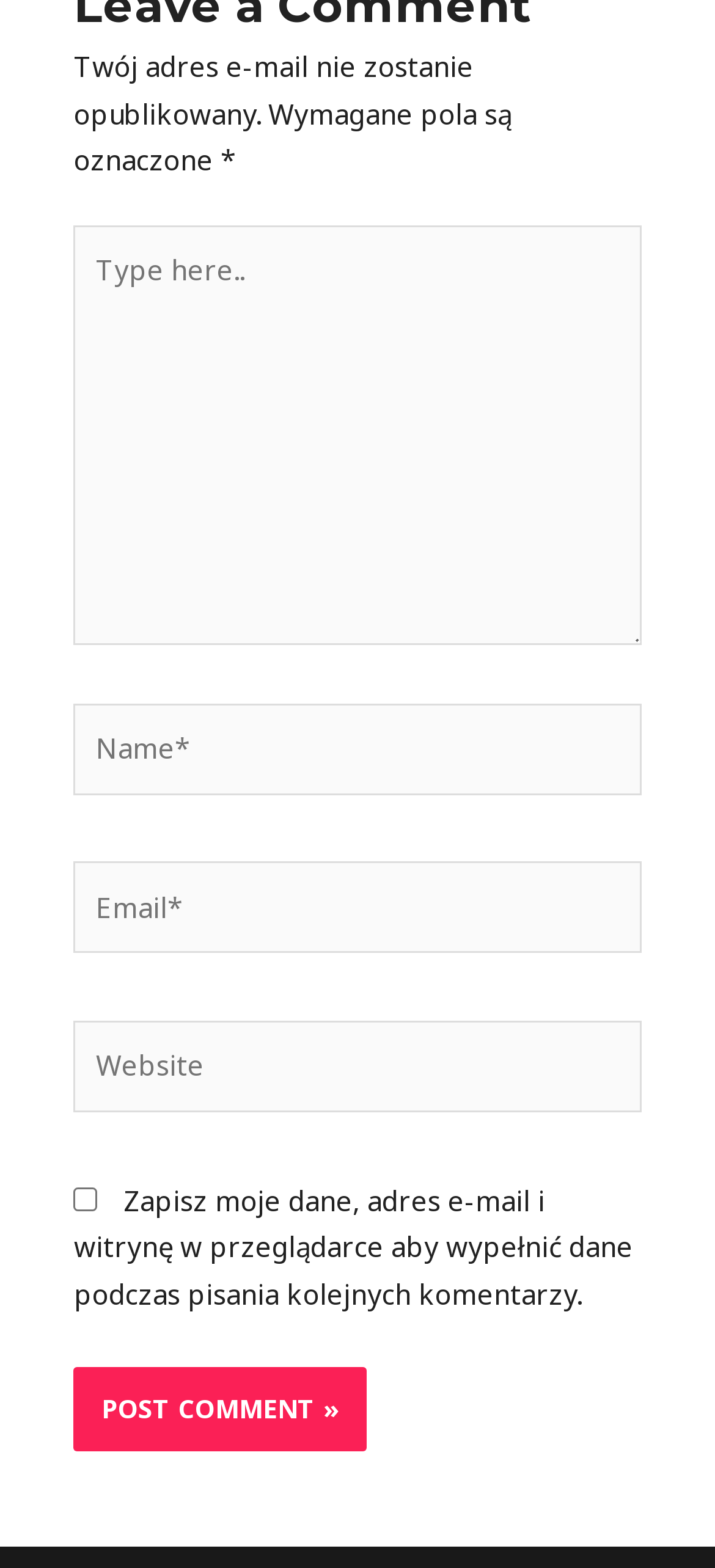What is the purpose of the checkbox?
Please answer the question as detailed as possible.

The checkbox is labeled 'Zapisz moje dane, adres e-mail i witrynę w przeglądarce aby wypełnić dane podczas pisania kolejnych komentarzy.' which translates to 'Save my data, email address, and website in the browser to fill in the data when writing subsequent comments.' This suggests that the purpose of the checkbox is to save the user's data for future comments.